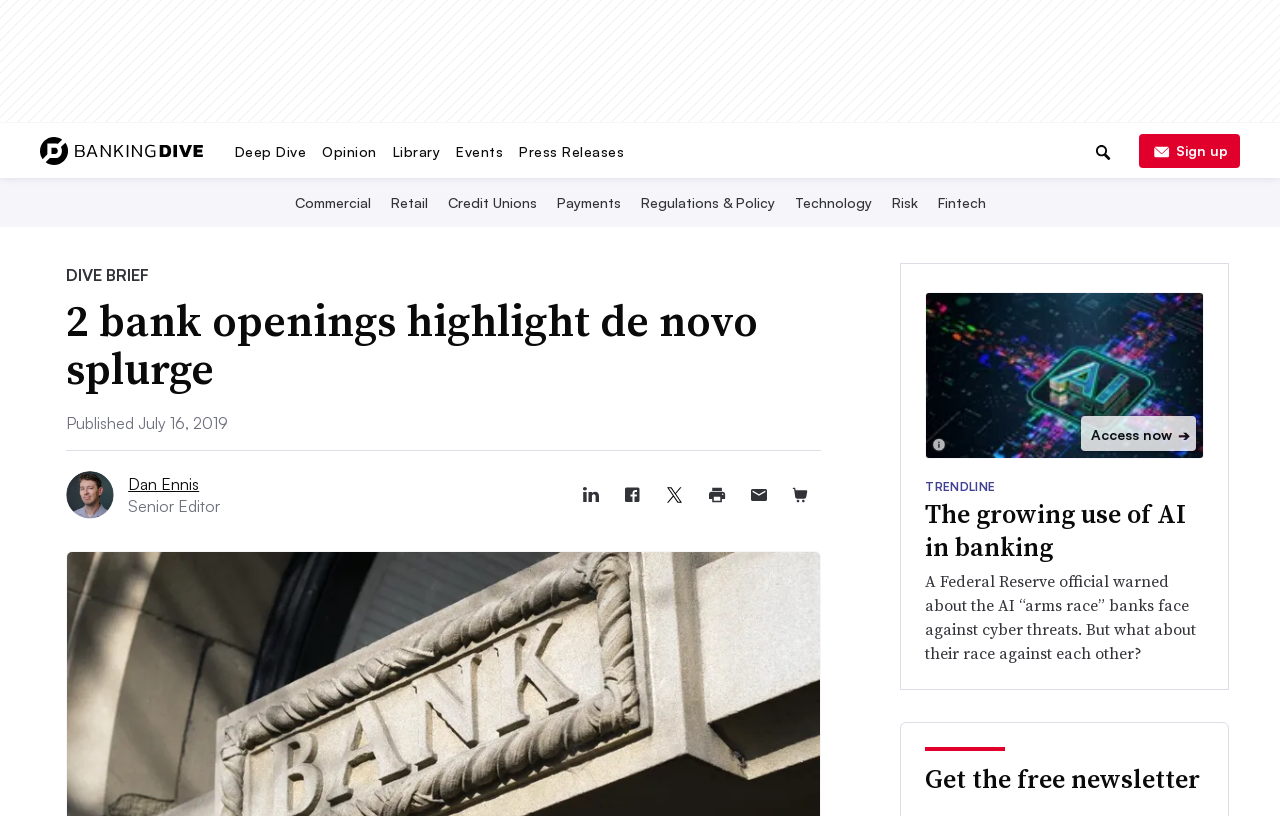What is the category of the article 'The growing use of AI in banking'?
Provide a short answer using one word or a brief phrase based on the image.

TRENDLINE